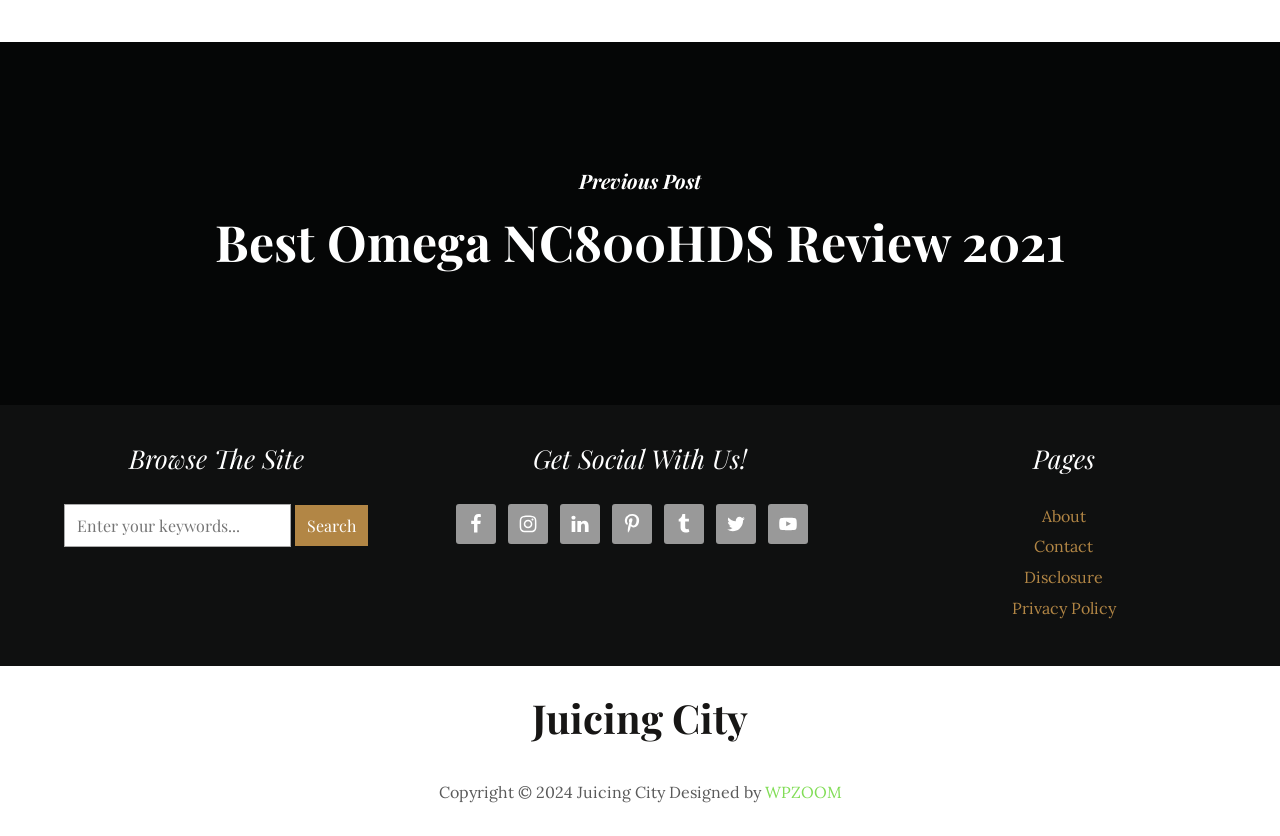Please identify the bounding box coordinates of the element I need to click to follow this instruction: "Check the Twitter link".

[0.559, 0.603, 0.59, 0.65]